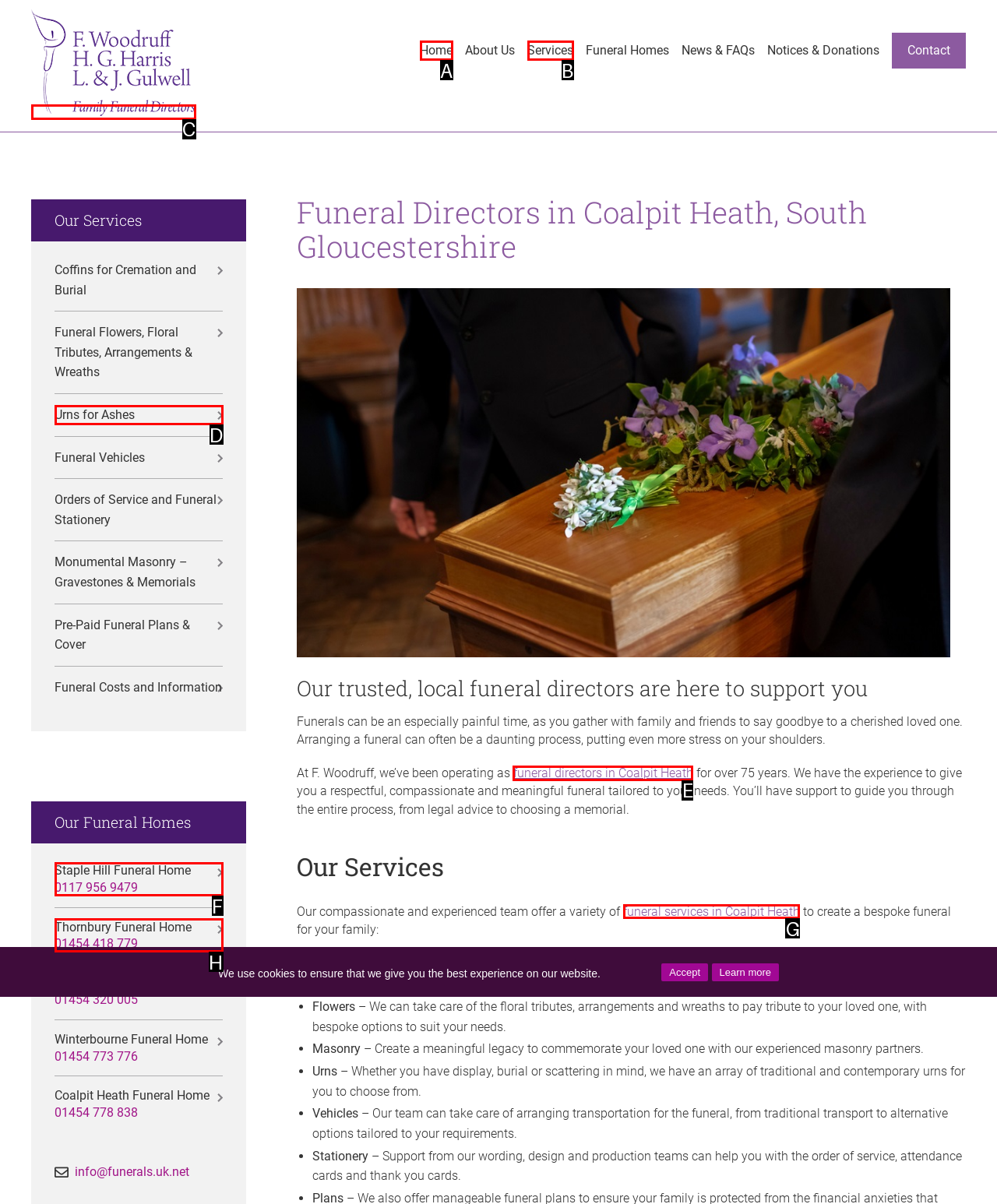Determine which HTML element to click for this task: Get information about funeral services in Coalpit Heath Provide the letter of the selected choice.

G